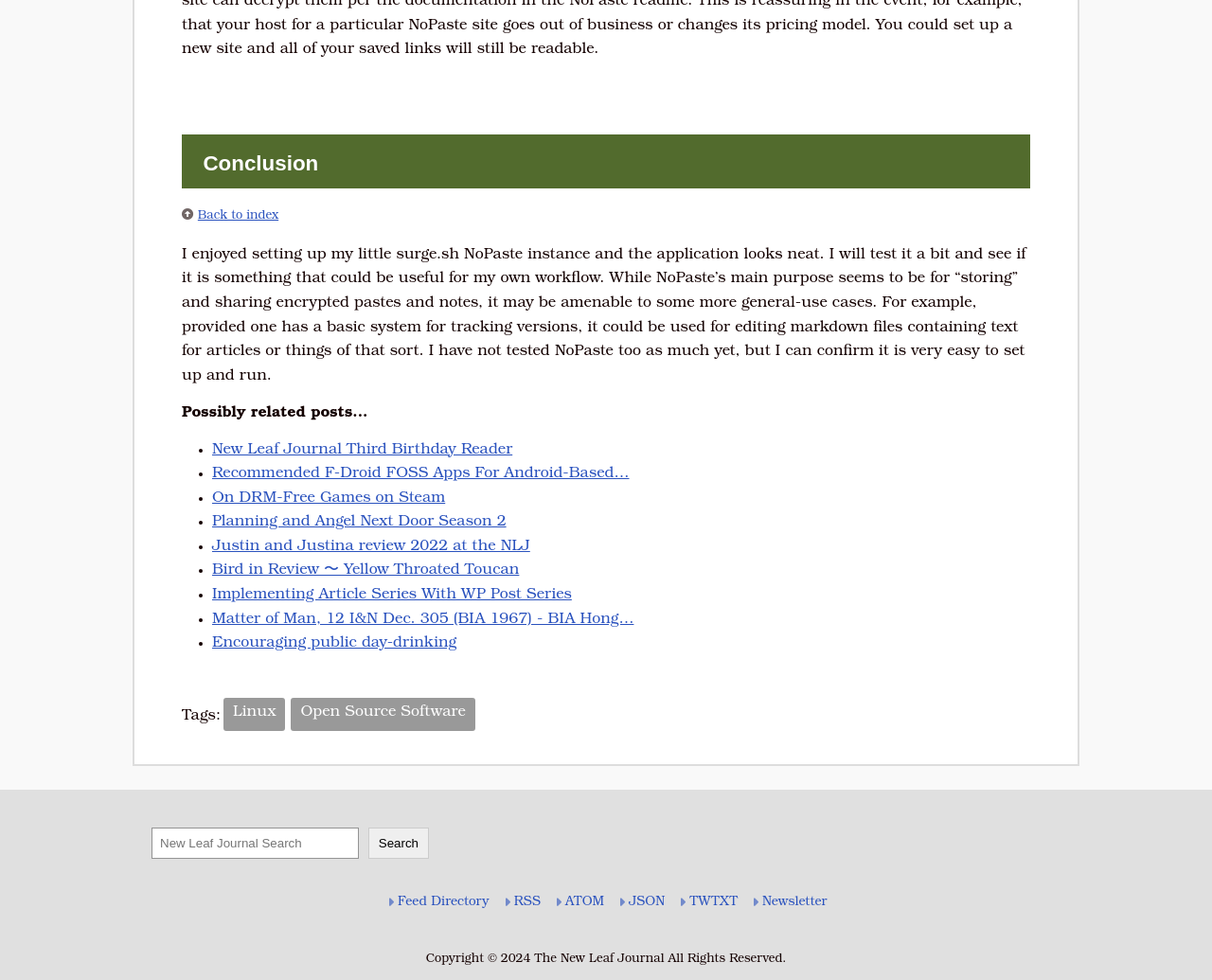Determine the bounding box coordinates of the clickable element necessary to fulfill the instruction: "Click on the 'Feed Directory' link". Provide the coordinates as four float numbers within the 0 to 1 range, i.e., [left, top, right, bottom].

[0.325, 0.906, 0.407, 0.935]